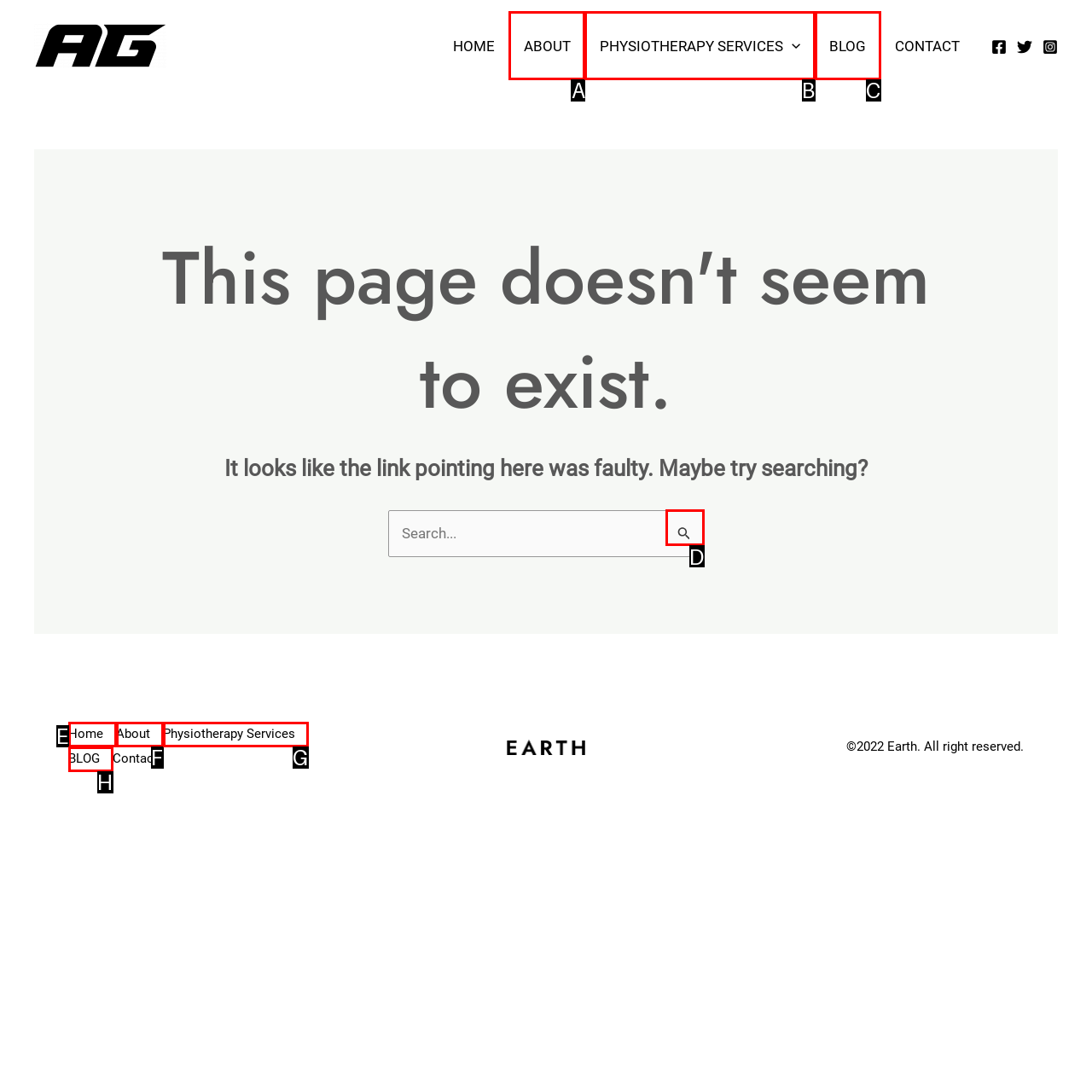Given the description: parent_node: Search for: value="Search", select the HTML element that best matches it. Reply with the letter of your chosen option.

D